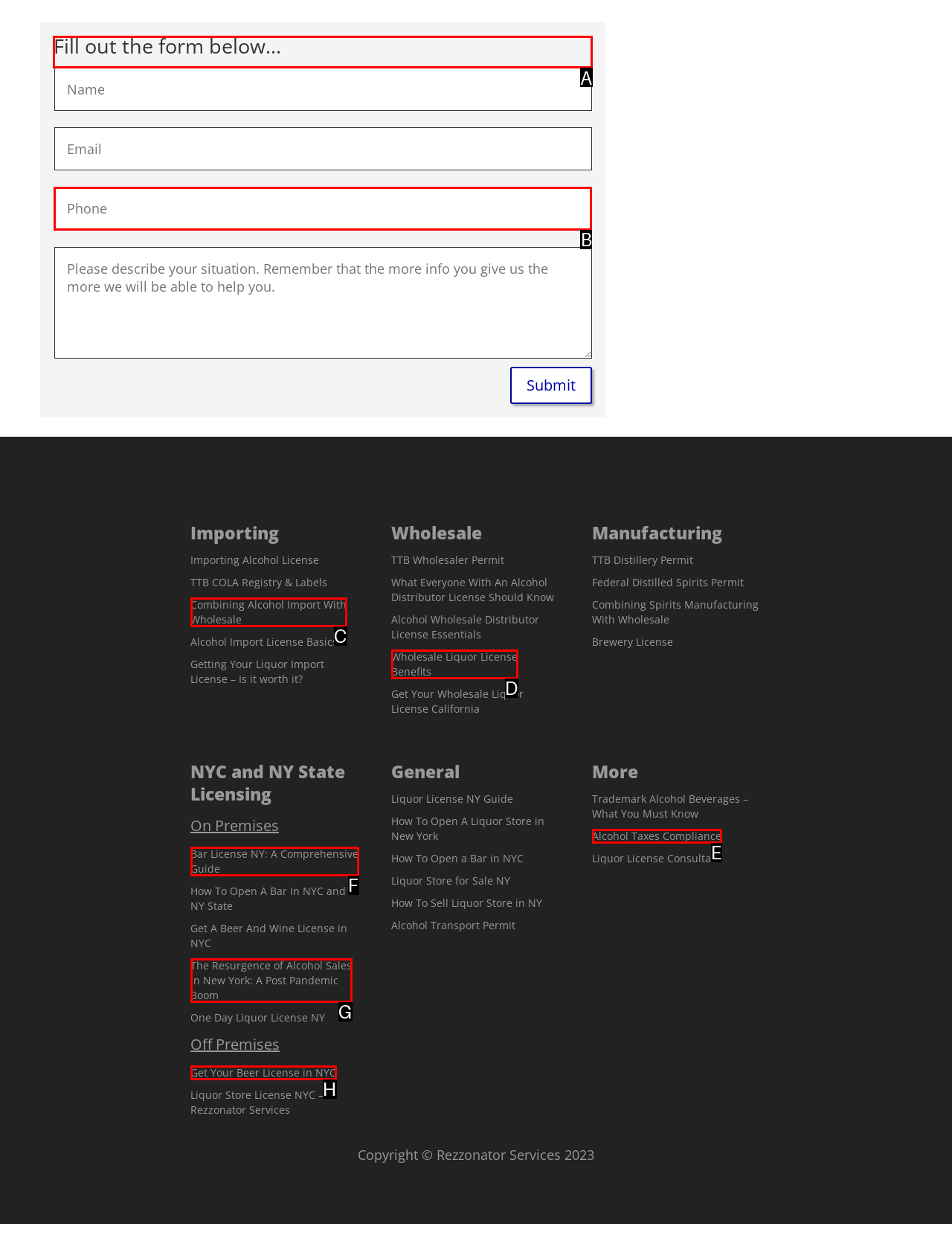Indicate the HTML element that should be clicked to perform the task: Fill out the form below Reply with the letter corresponding to the chosen option.

A